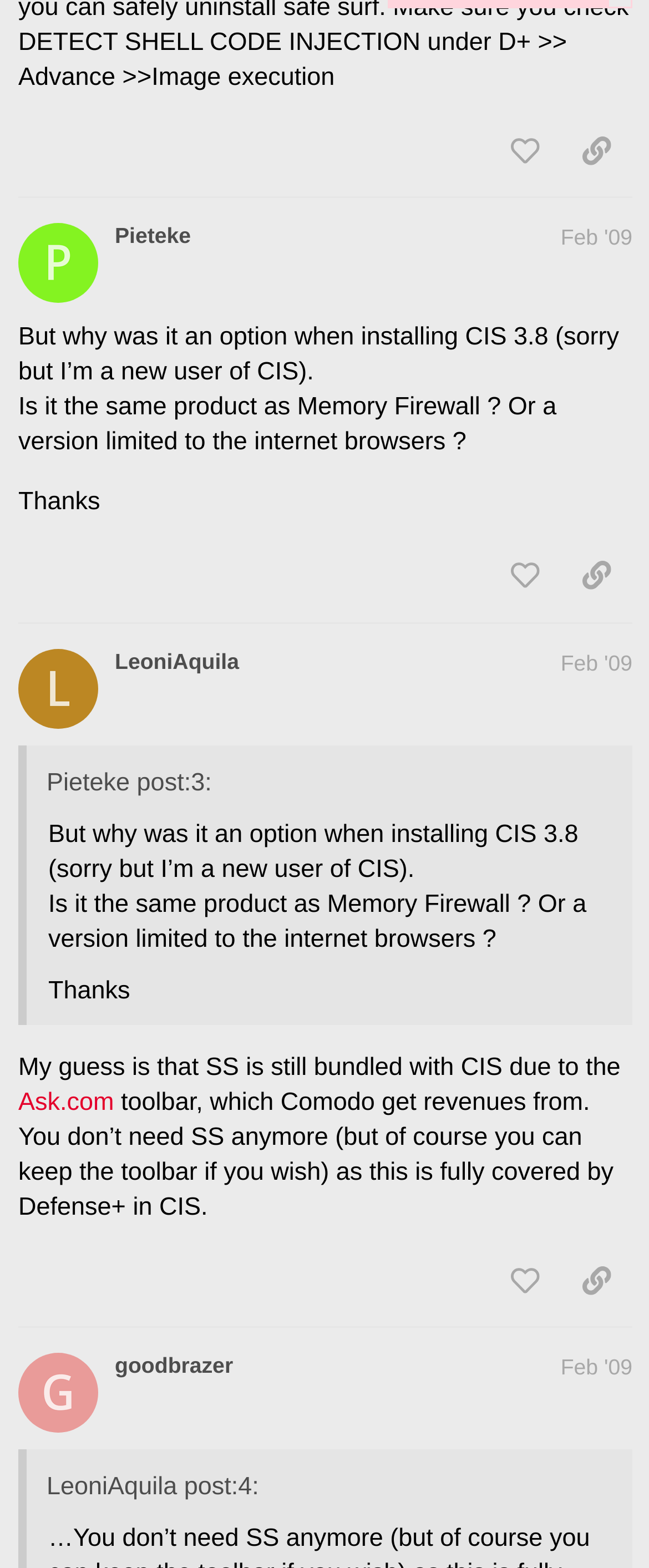Calculate the bounding box coordinates of the UI element given the description: "Sep '23".

[0.862, 0.423, 0.974, 0.439]